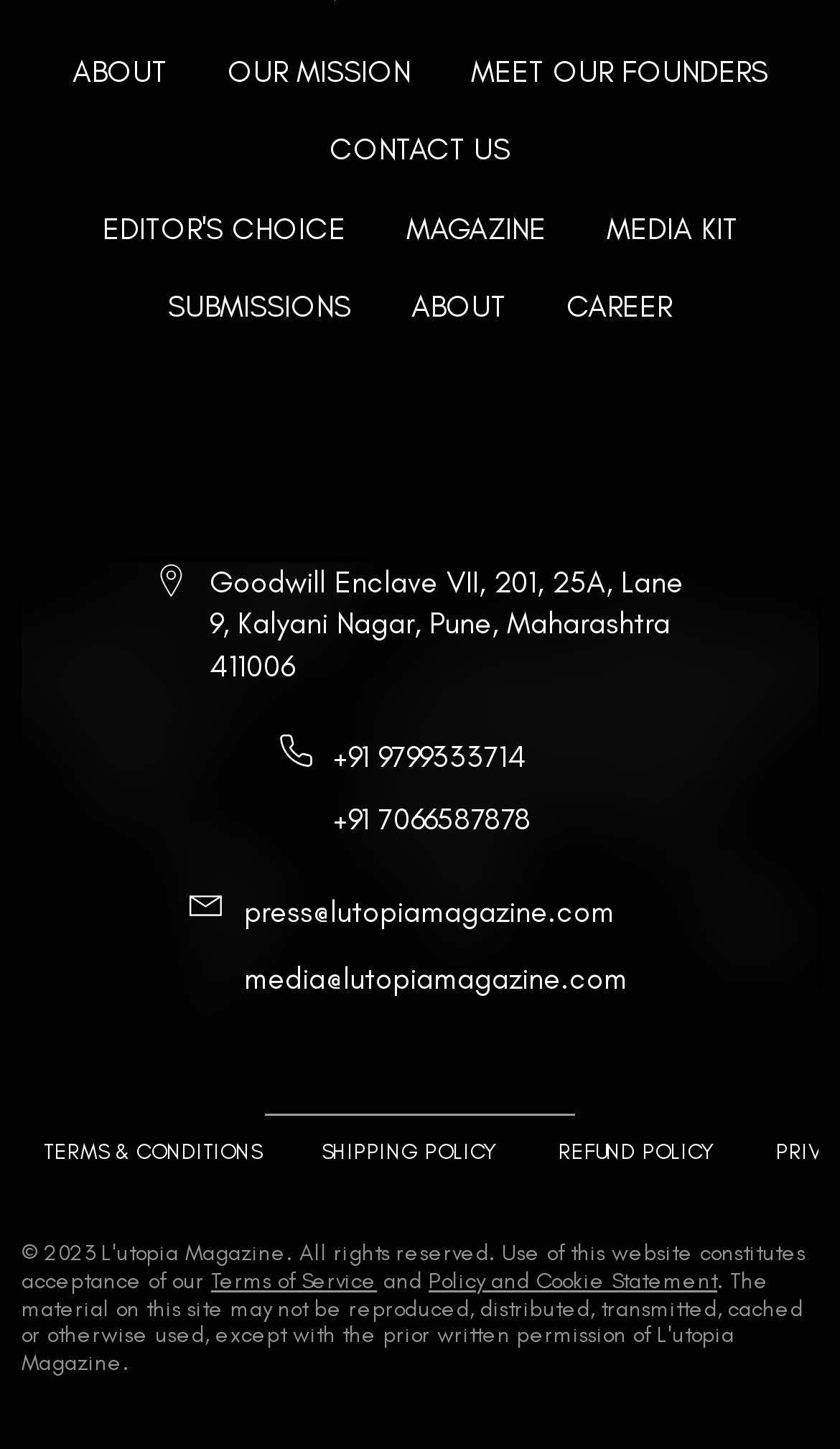Can you find the bounding box coordinates of the area I should click to execute the following instruction: "Read editor's choice"?

[0.096, 0.137, 0.437, 0.179]